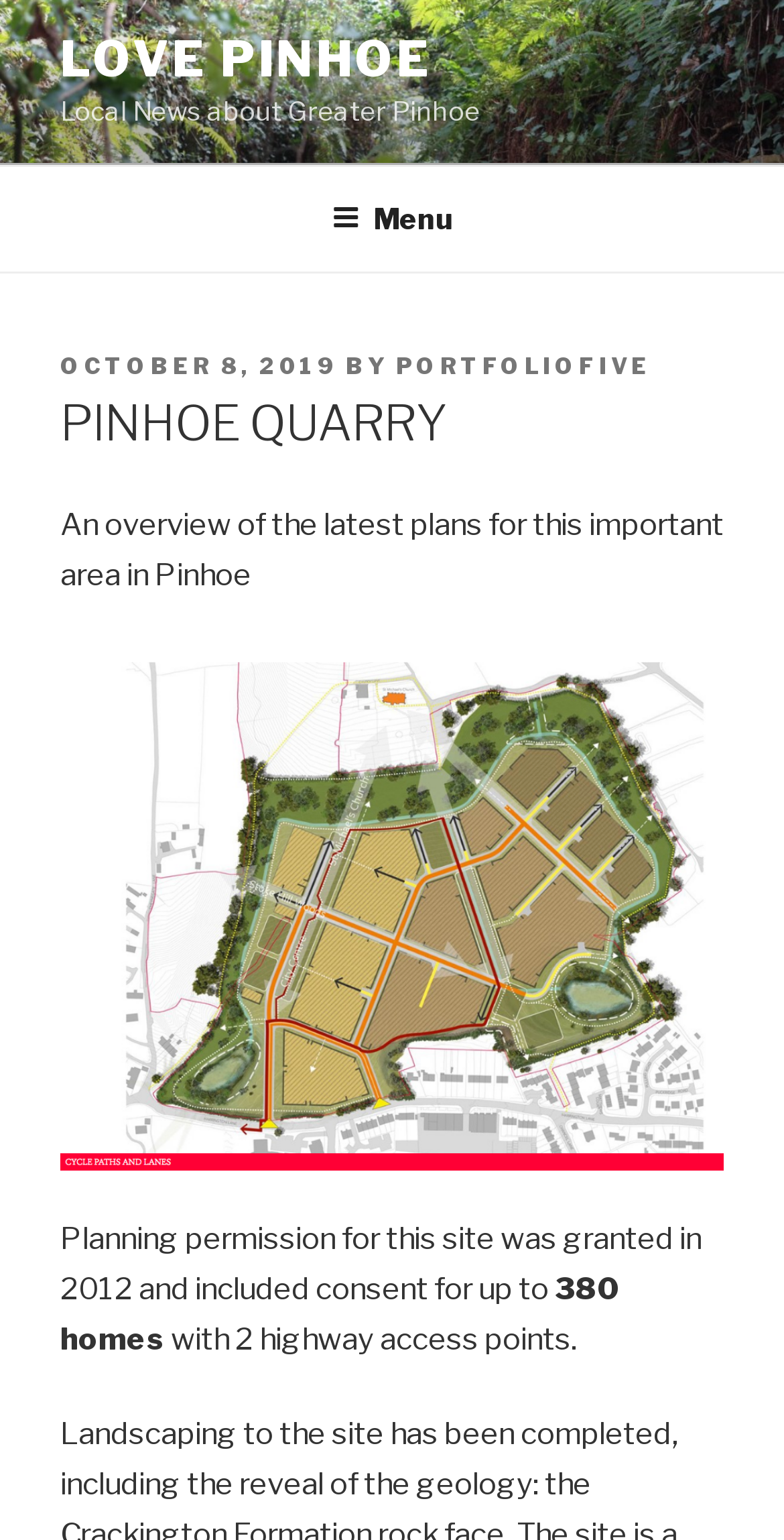Please determine the bounding box coordinates for the UI element described here. Use the format (top-left x, top-left y, bottom-right x, bottom-right y) with values bounded between 0 and 1: Love Pinhoe

[0.077, 0.02, 0.549, 0.057]